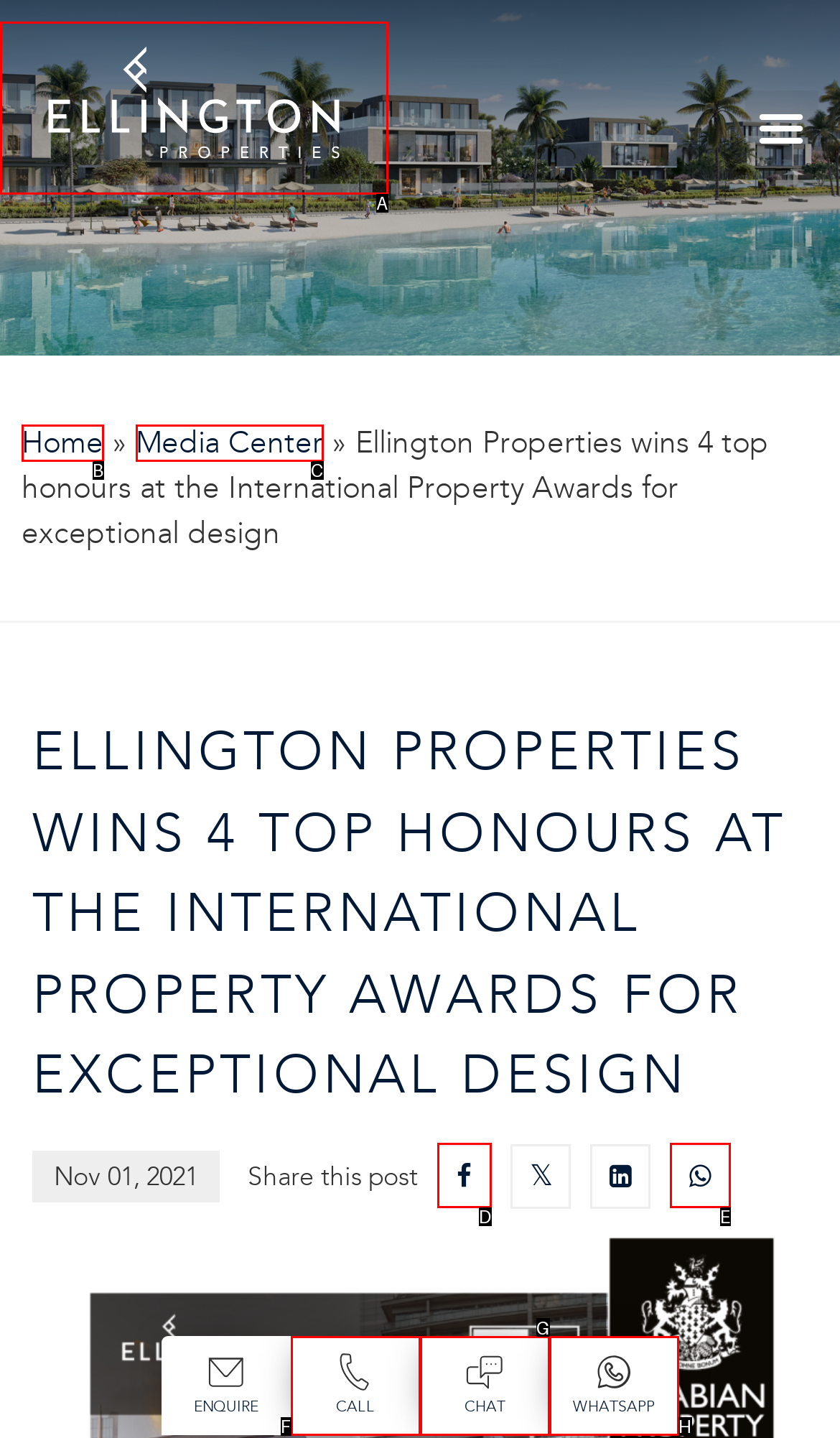Based on the description: Call us CALL, select the HTML element that fits best. Provide the letter of the matching option.

F